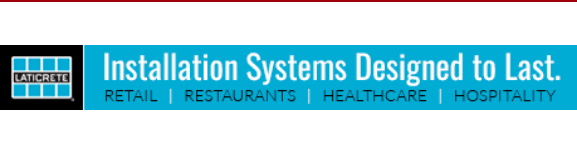Provide a comprehensive description of the image.

The image features the logo and tagline of LATICRETE, a company known for its innovative building materials. The prominent blue background highlights the message "Installation Systems Designed to Last," emphasizing durability and reliability in construction. Below the tagline, the sectors served by LATICRETE are listed: Retail, Restaurants, Healthcare, and Hospitality, indicating the company's versatility and commitment to providing quality solutions across various industries. This visual representation encapsulates LATICRETE's brand identity and dedication to excellence in installation systems.